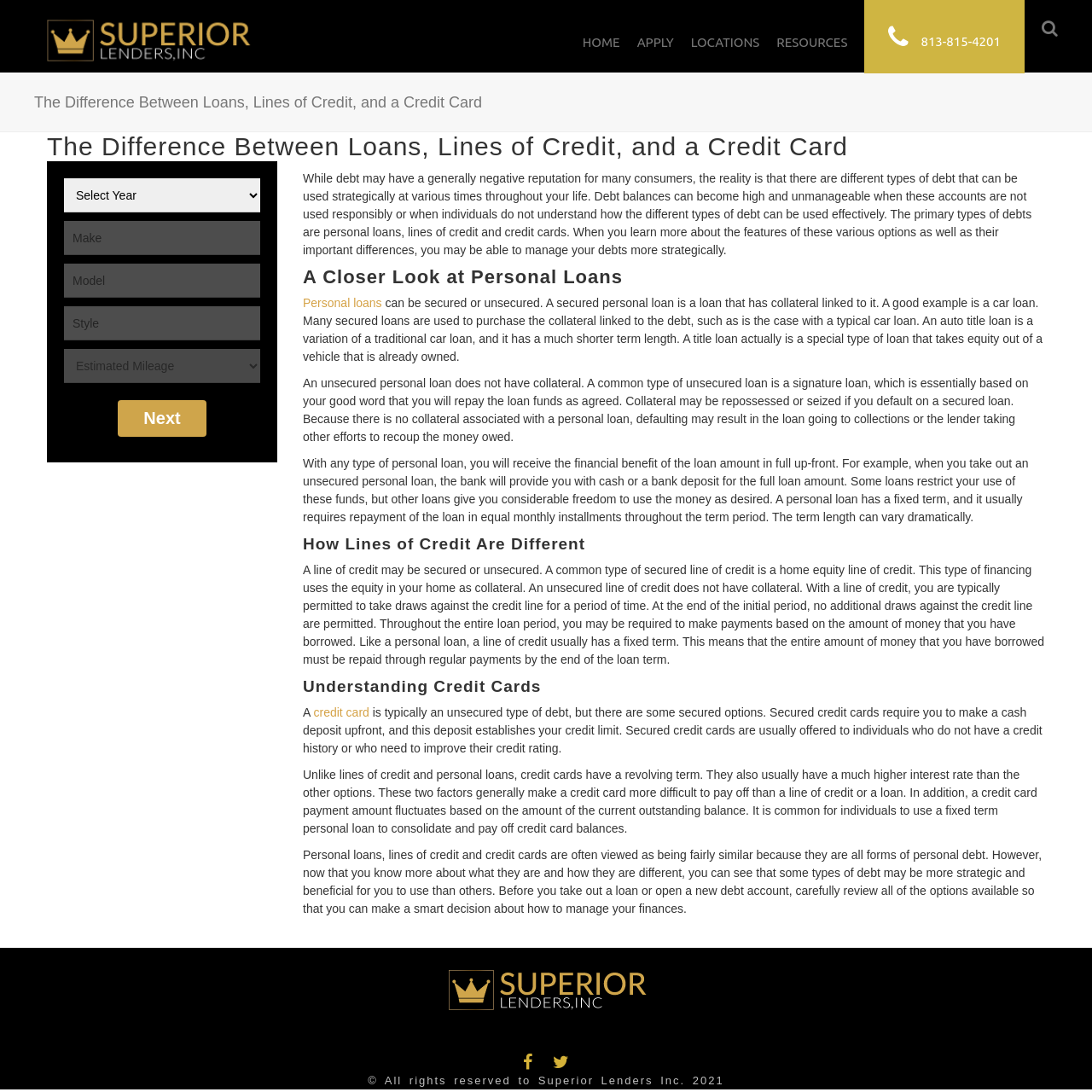Determine the bounding box coordinates of the clickable region to execute the instruction: "Click on the 'HOME' link". The coordinates should be four float numbers between 0 and 1, denoted as [left, top, right, bottom].

[0.533, 0.032, 0.568, 0.045]